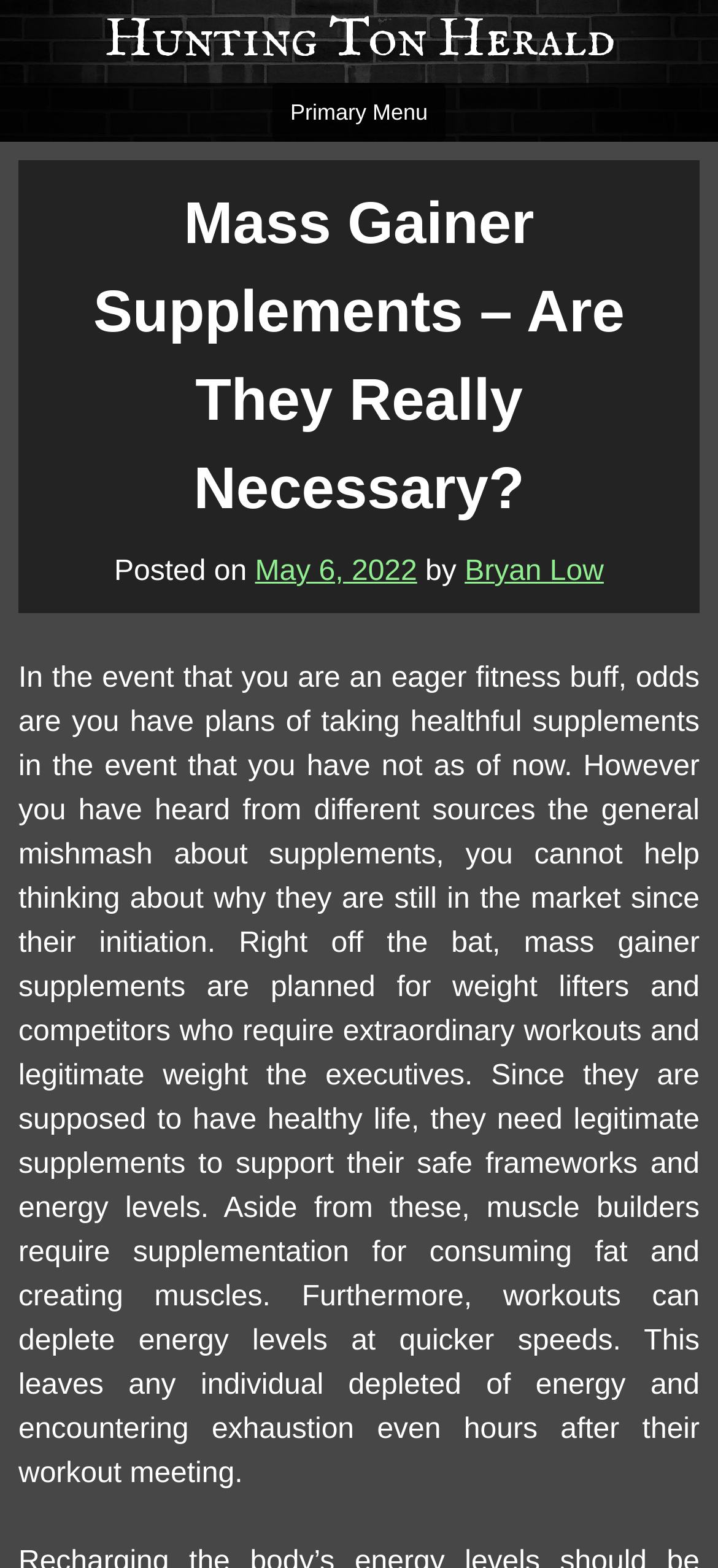Offer an in-depth caption of the entire webpage.

The webpage is about an article discussing the necessity of mass gainer supplements for fitness enthusiasts. At the top of the page, there is a heading "Hunting Ton Herald" which is also a link. Below it, there is a button labeled "Primary Menu" that expands to reveal a header section. 

In the header section, there is a prominent heading "Mass Gainer Supplements – Are They Really Necessary?" which is centered near the top of the page. To the right of the heading, there is a section displaying the article's metadata, including the text "Posted on", a link to the date "May 6, 2022", and the author's name "Bryan Low" as a link.

The main content of the article is a long paragraph of text that occupies most of the page. The text discusses the purpose of mass gainer supplements, their benefits for weightlifters and athletes, and how they help with energy levels and muscle building. The text is positioned below the header section and spans the entire width of the page.